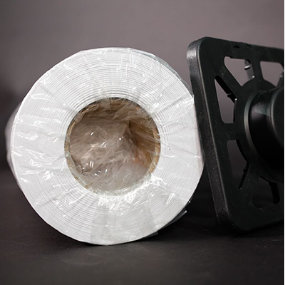With reference to the image, please provide a detailed answer to the following question: What is the purpose of the protective plastic wrapping?

The purpose of the protective plastic wrapping can be determined by looking at the description of the product, which states that the roll is 'wrapped in protective plastic, emphasizing its pristine condition'. This indicates that the plastic wrapping is intended to preserve the paper's pristine condition, protecting it from damage or contamination.